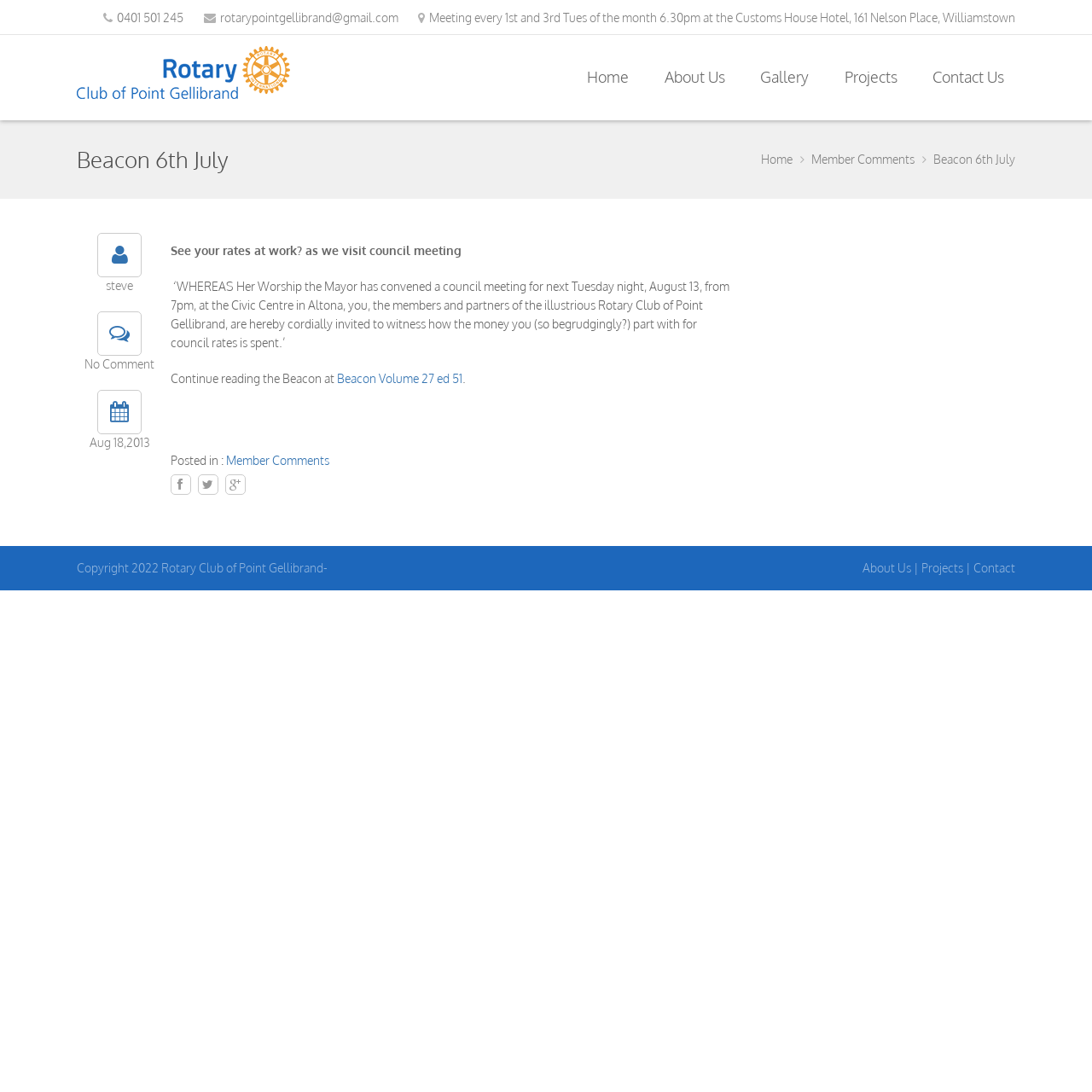Respond to the question with just a single word or phrase: 
What is the date of the council meeting mentioned in the Beacon?

August 13